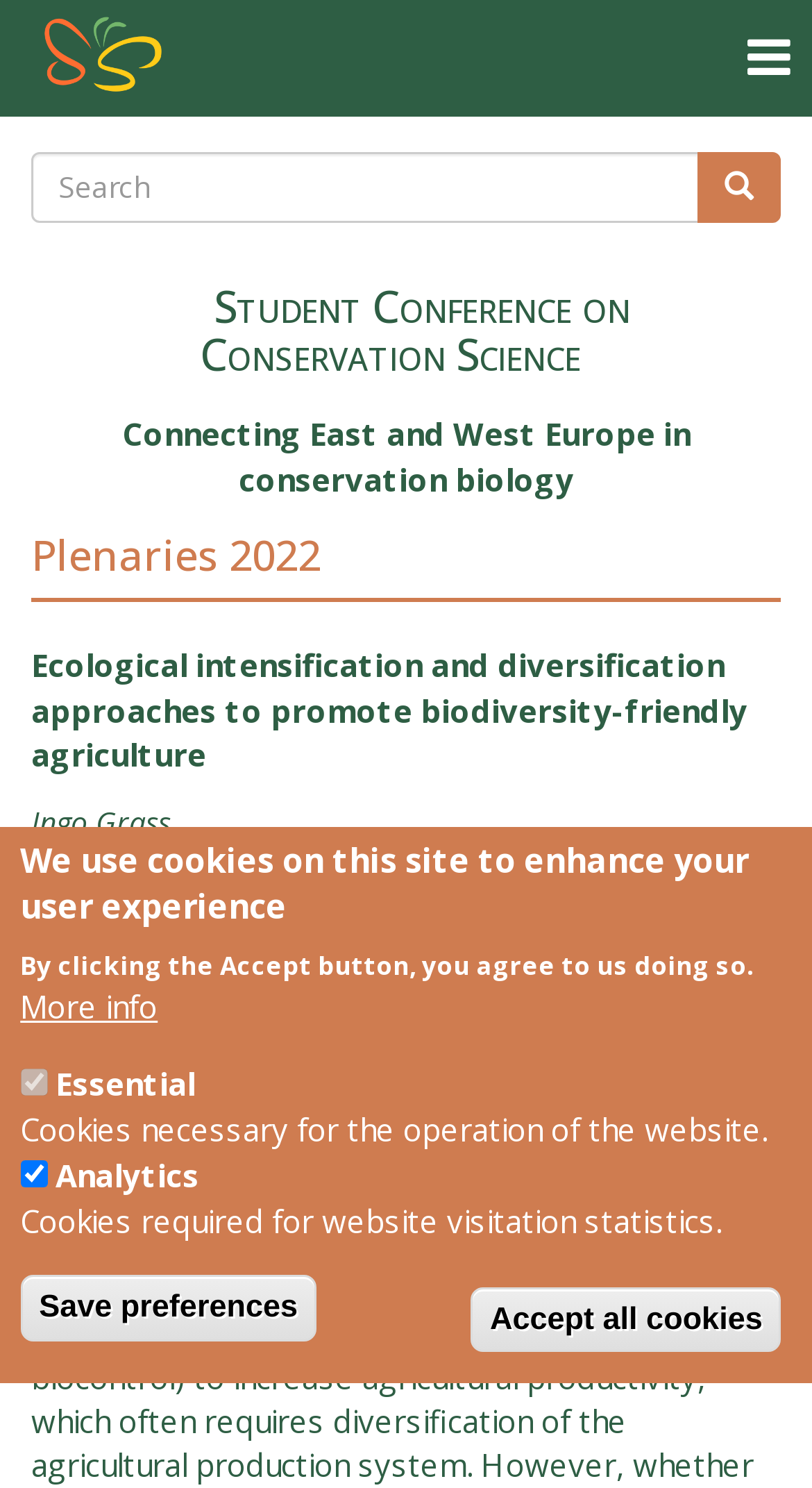Please find the bounding box coordinates of the element's region to be clicked to carry out this instruction: "Go to home page".

[0.0, 0.0, 0.254, 0.073]